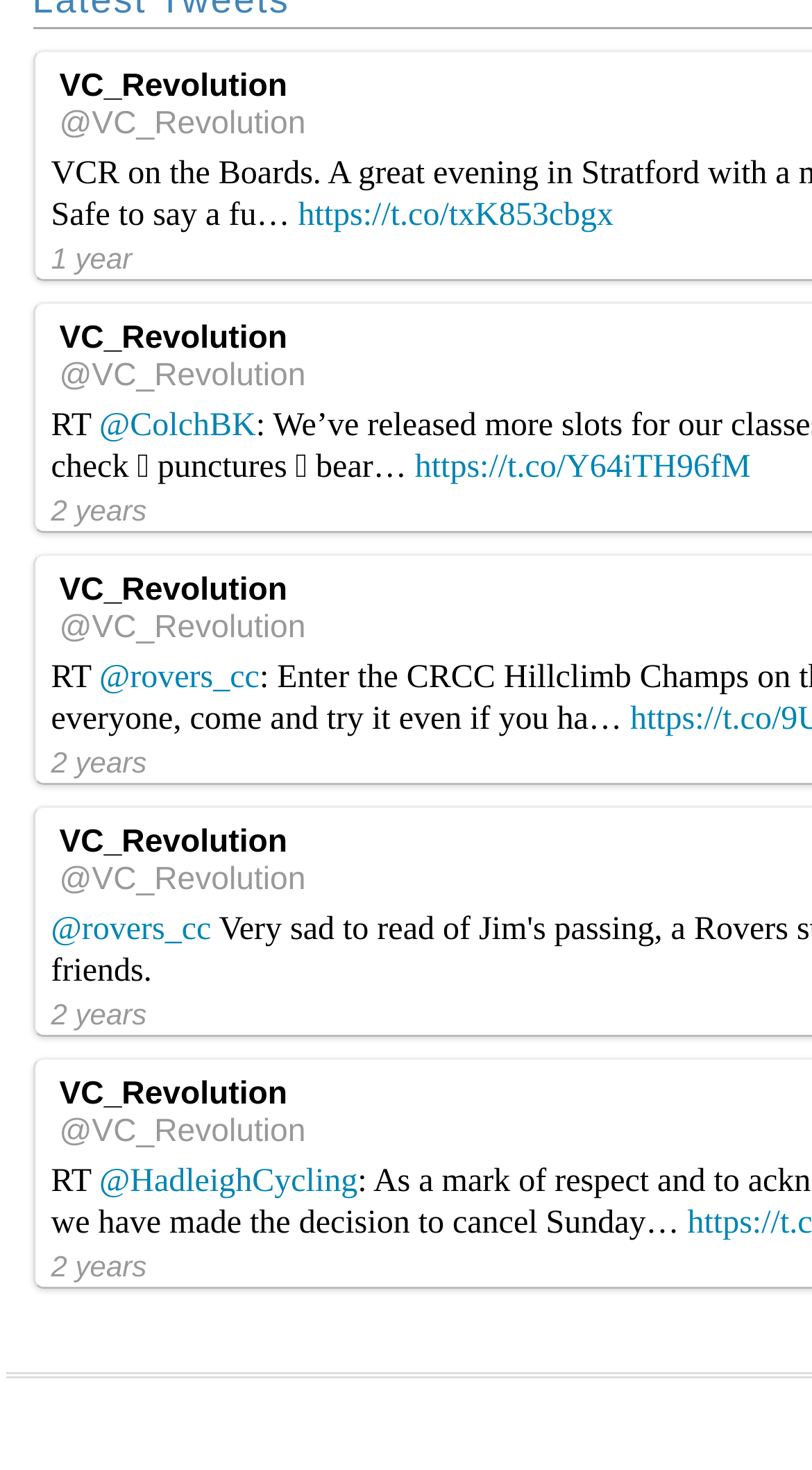Please identify the bounding box coordinates of the clickable element to fulfill the following instruction: "Read the 2-year-old tweet". The coordinates should be four float numbers between 0 and 1, i.e., [left, top, right, bottom].

[0.063, 0.336, 0.181, 0.359]